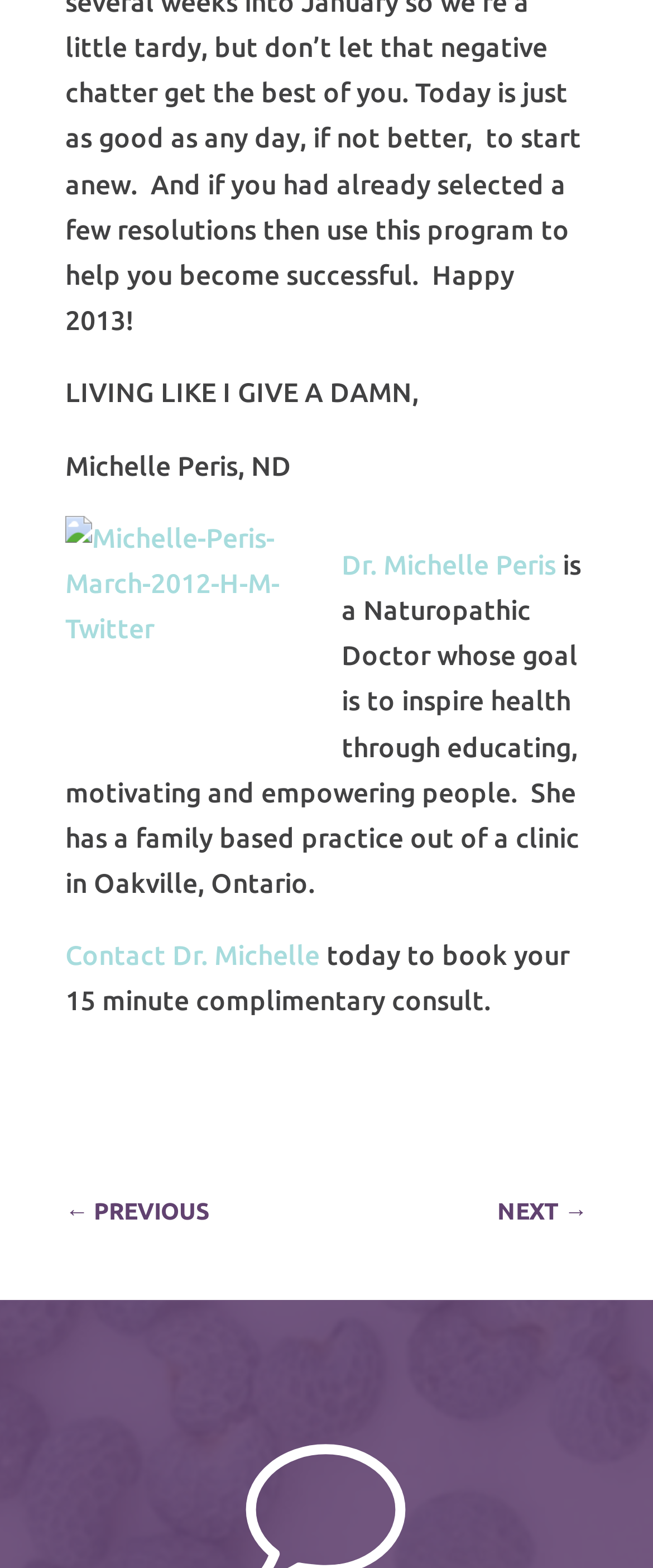Answer this question in one word or a short phrase: Where is Dr. Michelle Peris's clinic located?

Oakville, Ontario